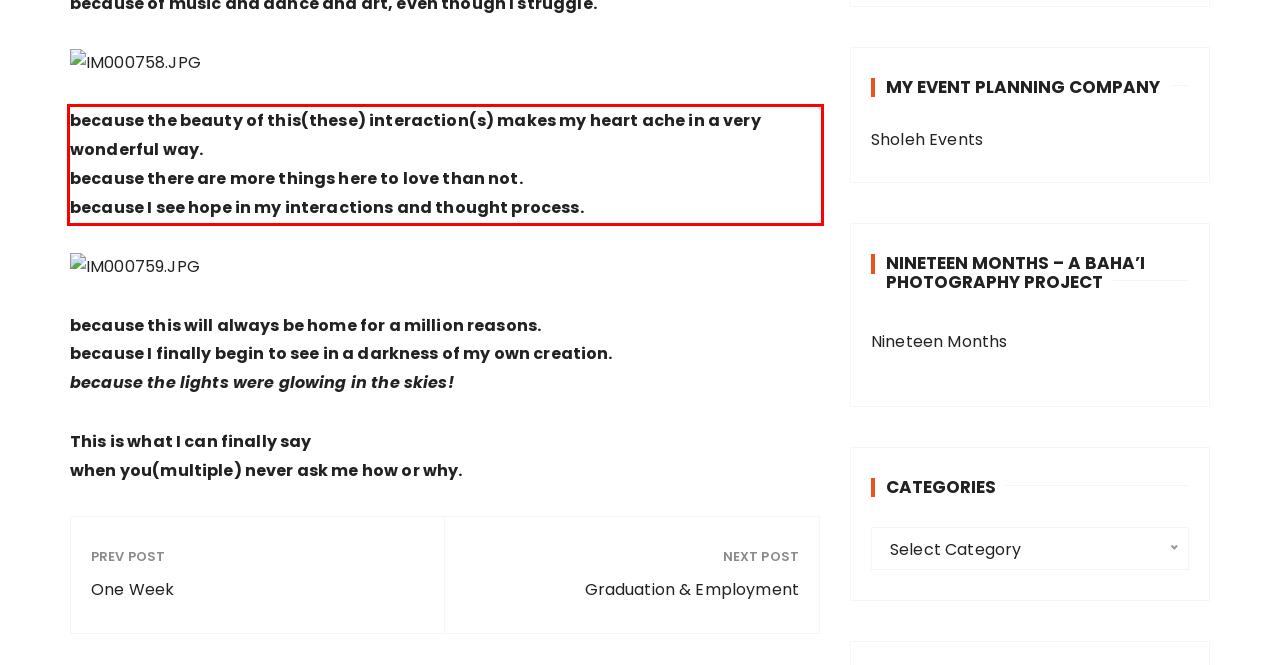Identify the text within the red bounding box on the webpage screenshot and generate the extracted text content.

because the beauty of this(these) interaction(s) makes my heart ache in a very wonderful way. because there are more things here to love than not. because I see hope in my interactions and thought process.